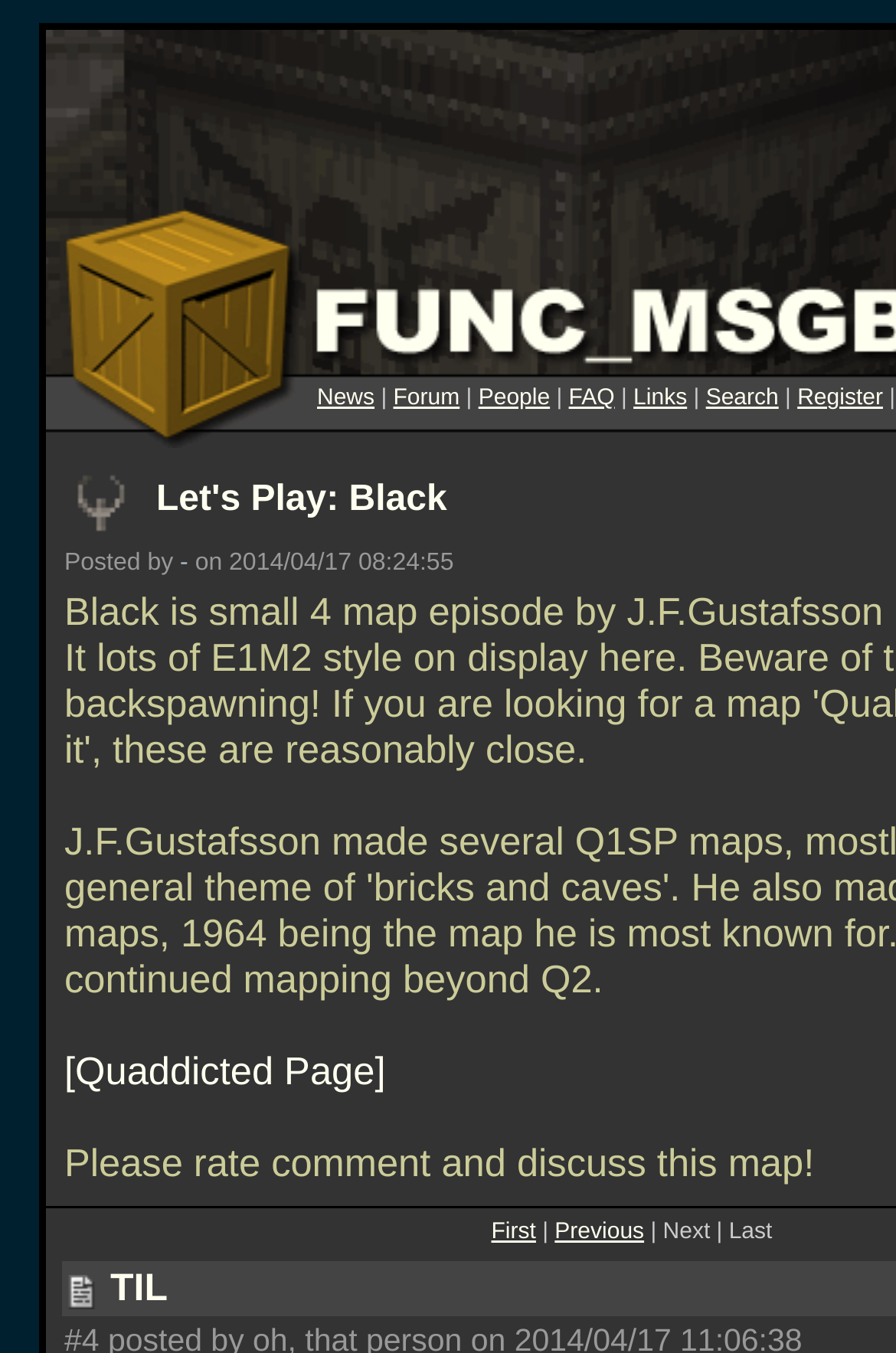Please find the bounding box coordinates of the element that you should click to achieve the following instruction: "Click on First". The coordinates should be presented as four float numbers between 0 and 1: [left, top, right, bottom].

[0.548, 0.902, 0.598, 0.92]